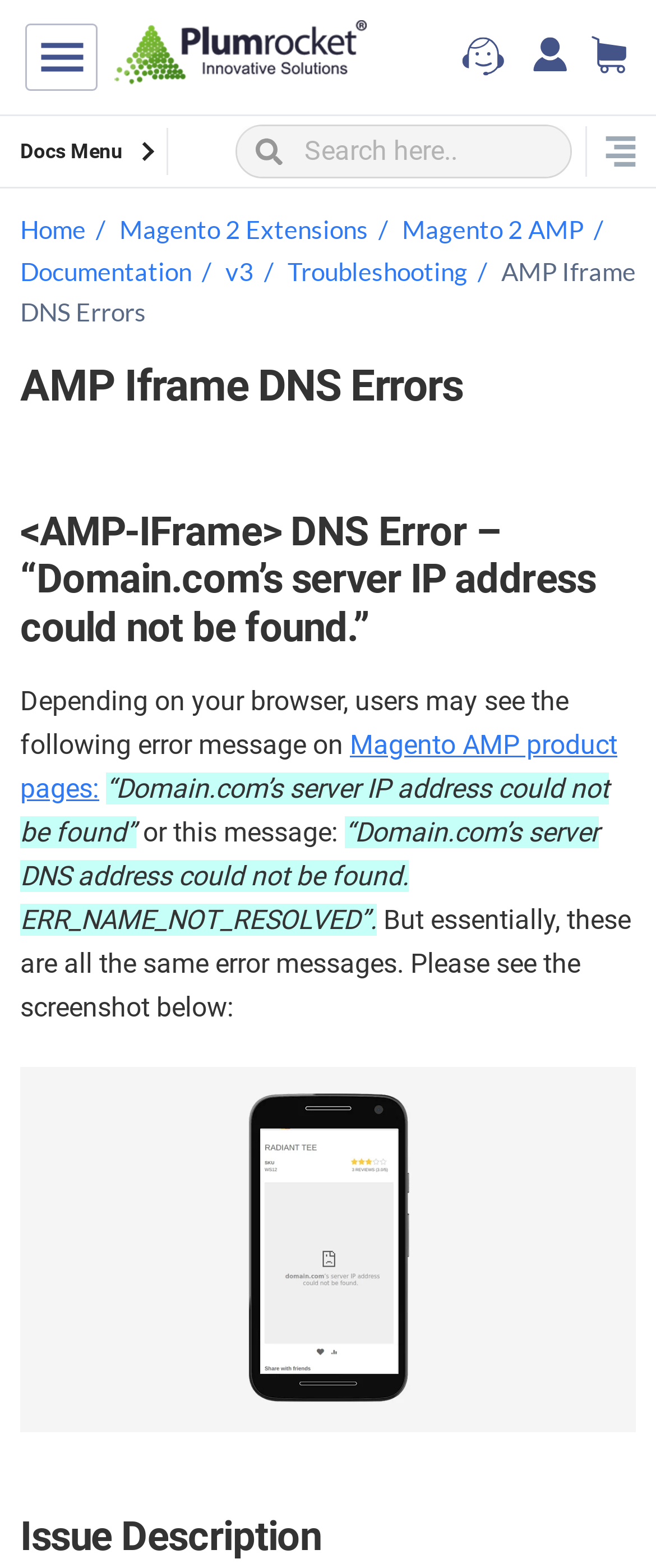Write an extensive caption that covers every aspect of the webpage.

The webpage appears to be a documentation page for Plumrocket, specifically focusing on AMP Iframe DNS Errors. At the top left corner, there is a menu button labeled "Меnu" and a logo image. To the right of the logo, there are links to "Support" and "My account", followed by a link to "My cart" with an empty cart icon.

Below the top navigation bar, there is a search form with a search input field and an autocomplete input field. On the right side of the search form, there is a "Show all" button with an icon.

The main content of the page is divided into sections. The first section has a heading "AMP Iframe DNS Errors" and a subheading that describes the DNS error message. Below the subheading, there is a paragraph of text that explains the error message and its variations.

The page also includes a screenshot of the error message, which is displayed below the explanatory text. The screenshot is accompanied by a heading "Issue Description" at the bottom of the page.

On the left side of the page, there is a navigation menu with links to different sections, including "Home", "Magento 2 Extensions", "Magento 2 AMP", "Documentation", "v3", and "Troubleshooting".